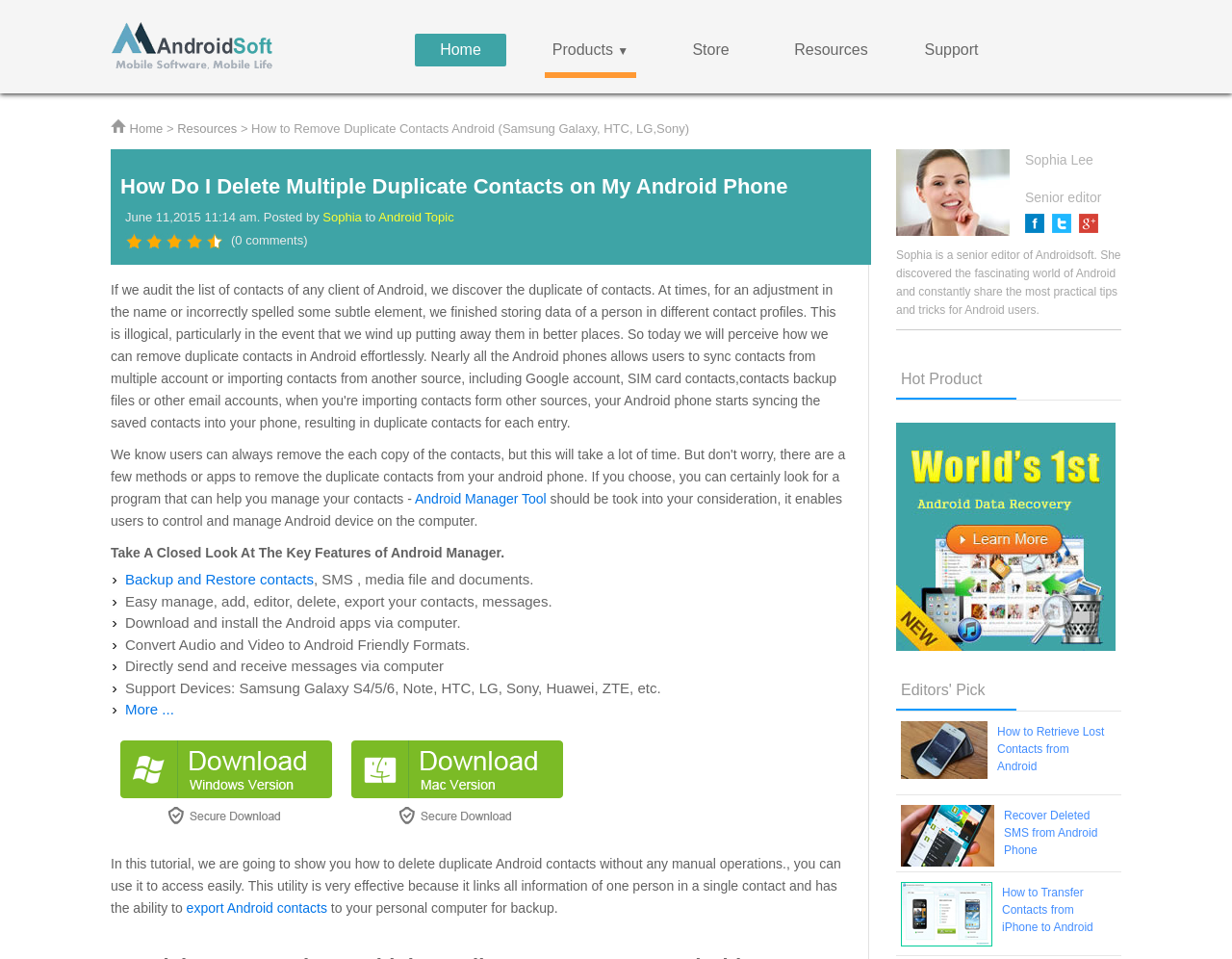What is the name of the Android data recovery product?
Using the details shown in the screenshot, provide a comprehensive answer to the question.

I found the name of the Android data recovery product by looking at the section that promotes related products. The section includes an image and a link to a product called 'Android data recovery'.